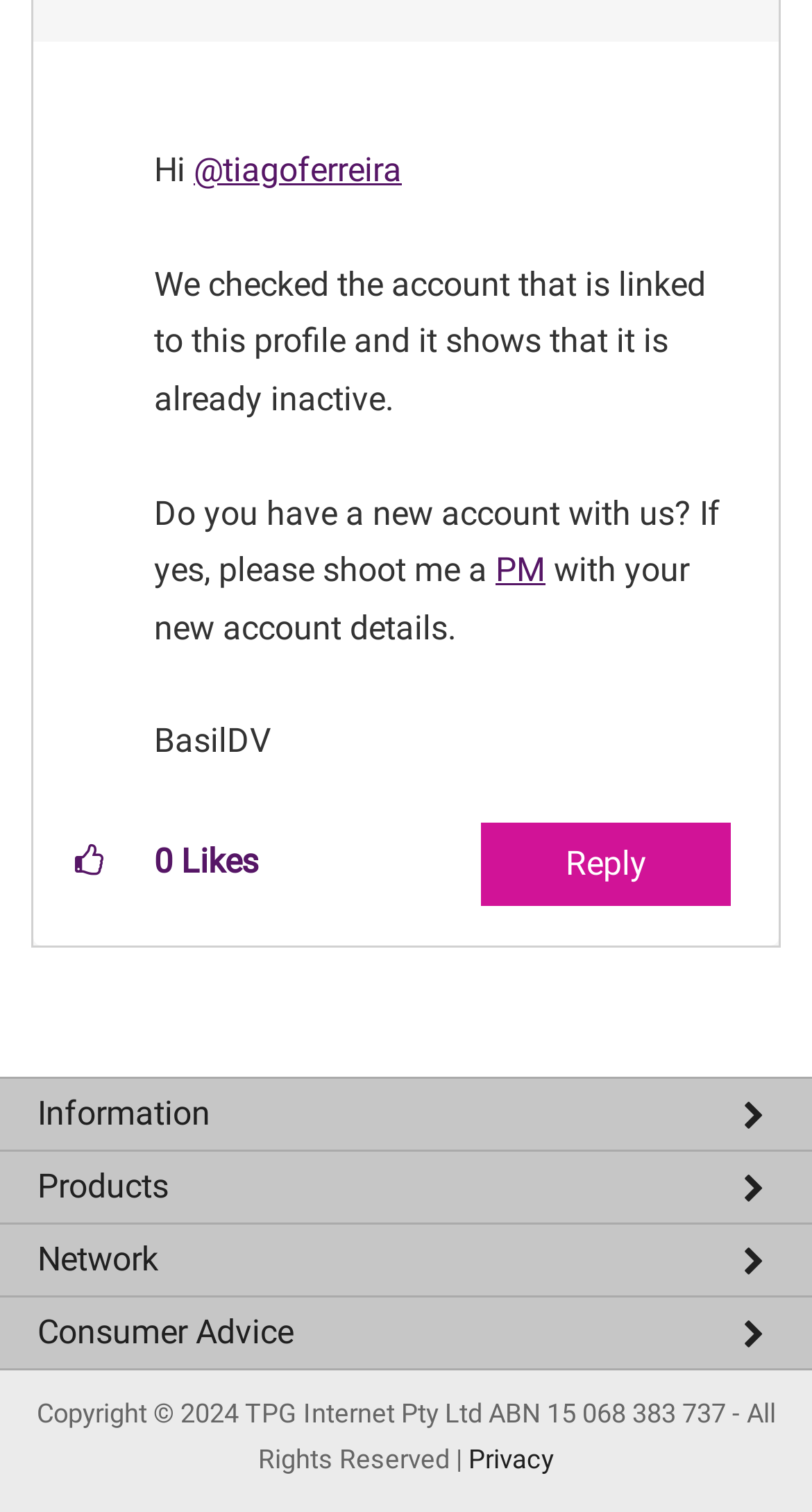Please provide a comprehensive answer to the question below using the information from the image: What is the link 'Reply' used for?

The link 'Reply' is used to allow users to reply to the post, which is indicated by the link's text and its position below the post.